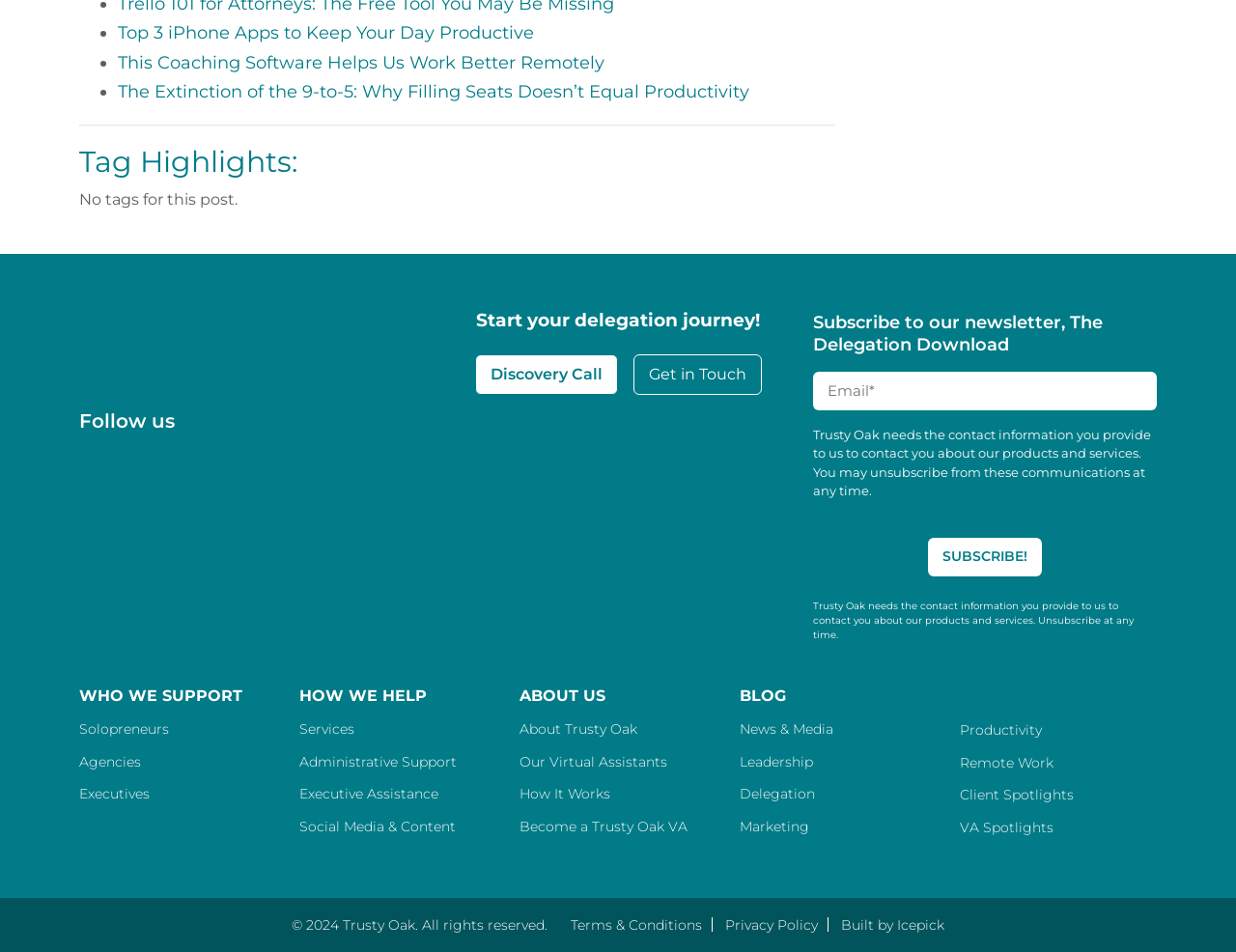Please determine the bounding box coordinates of the element to click in order to execute the following instruction: "Browse categories for Auto". The coordinates should be four float numbers between 0 and 1, specified as [left, top, right, bottom].

None